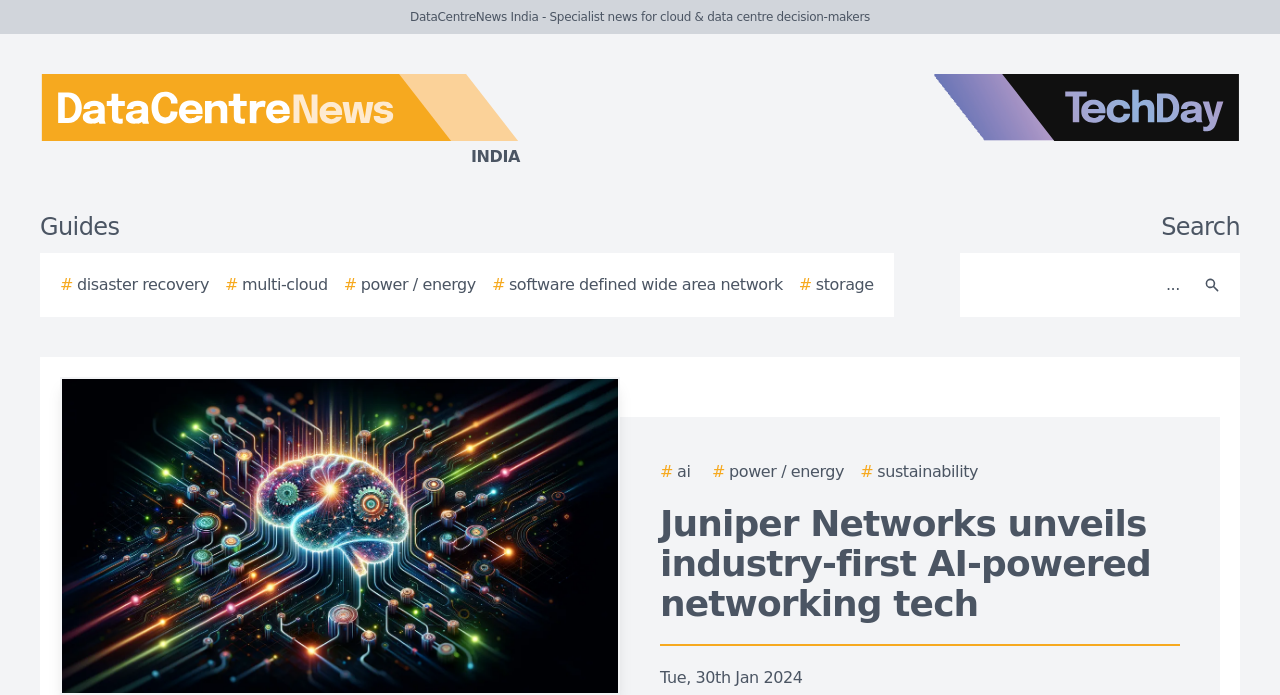How many guides are listed?
Using the image as a reference, give a one-word or short phrase answer.

5